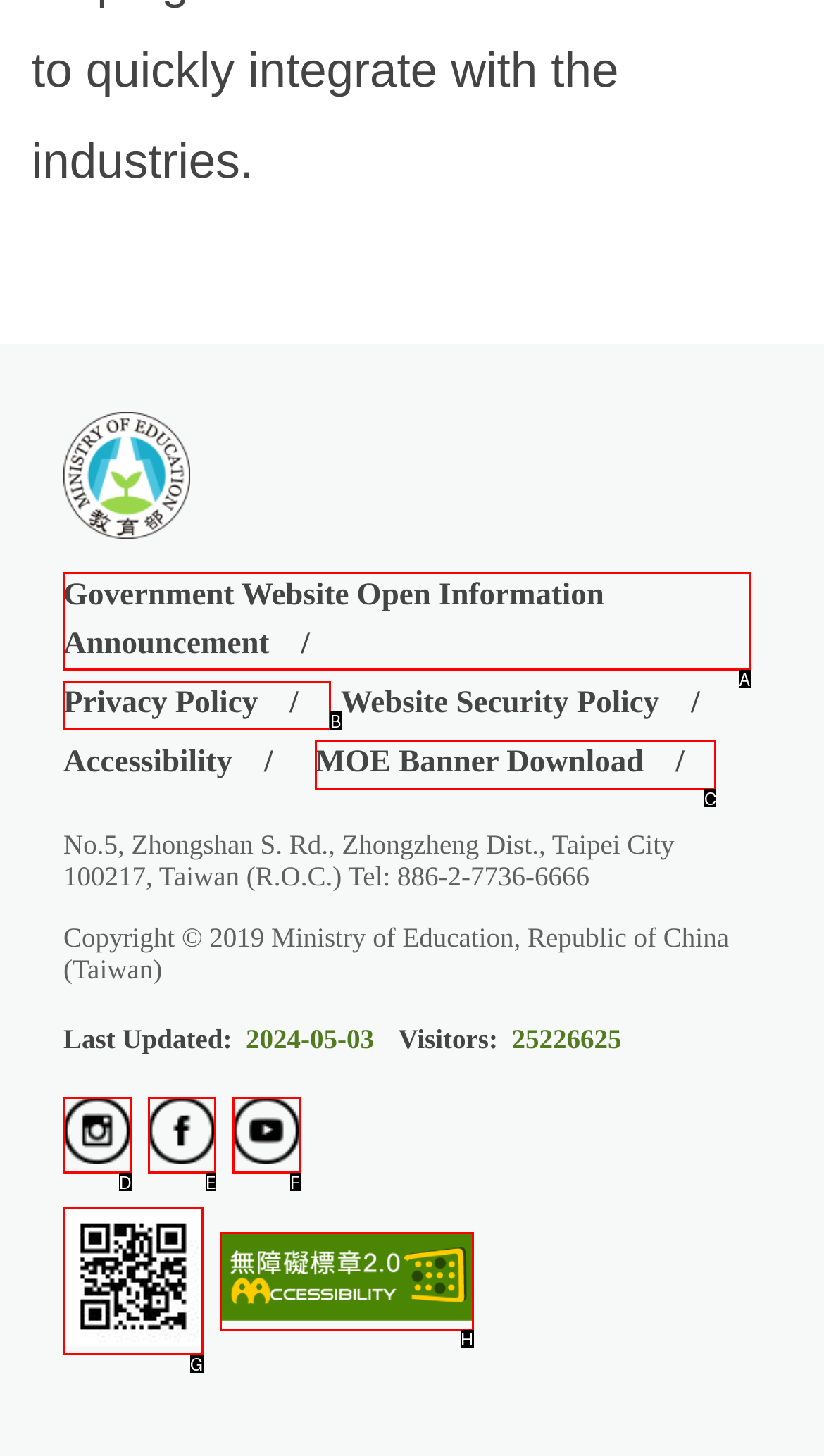Look at the highlighted elements in the screenshot and tell me which letter corresponds to the task: Check Privacy Policy.

B